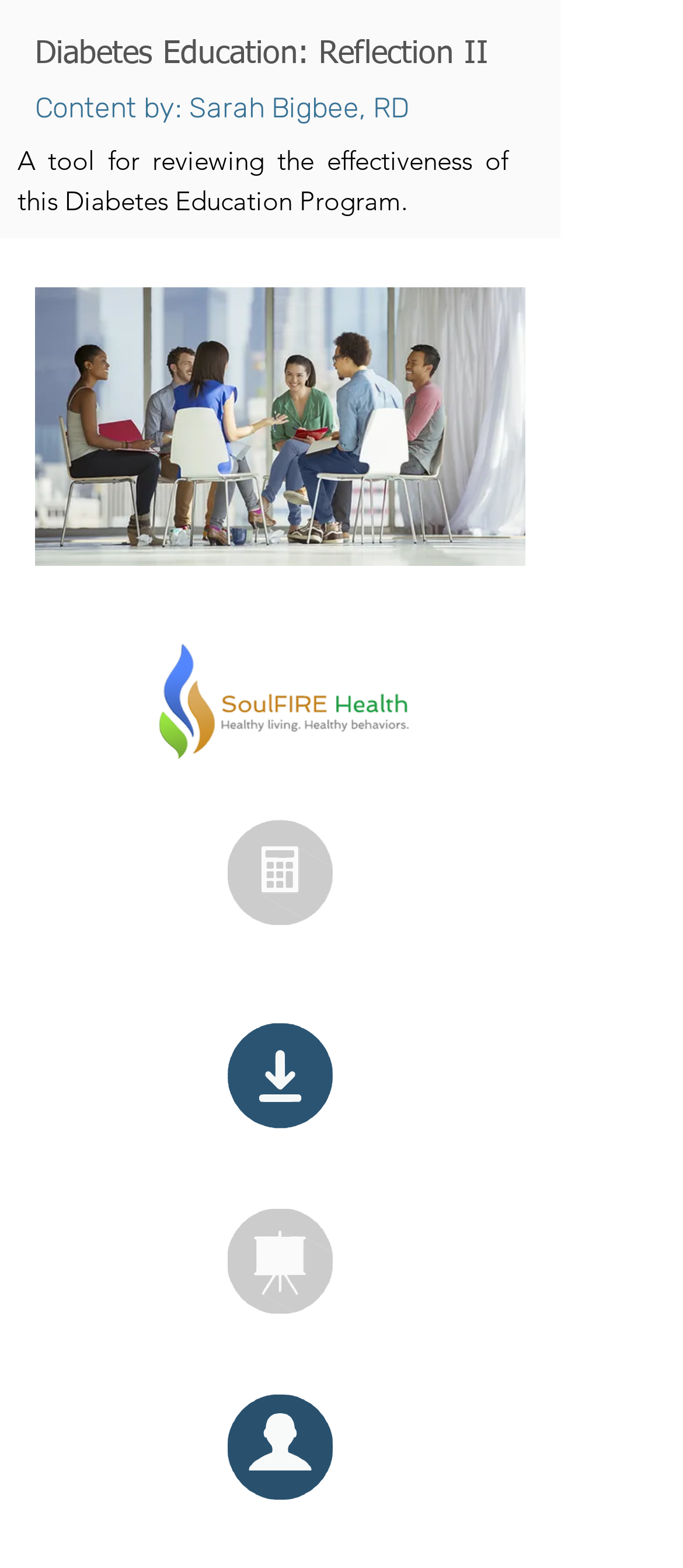Provide a one-word or short-phrase response to the question:
What is the topic of this education program?

Diabetes Education